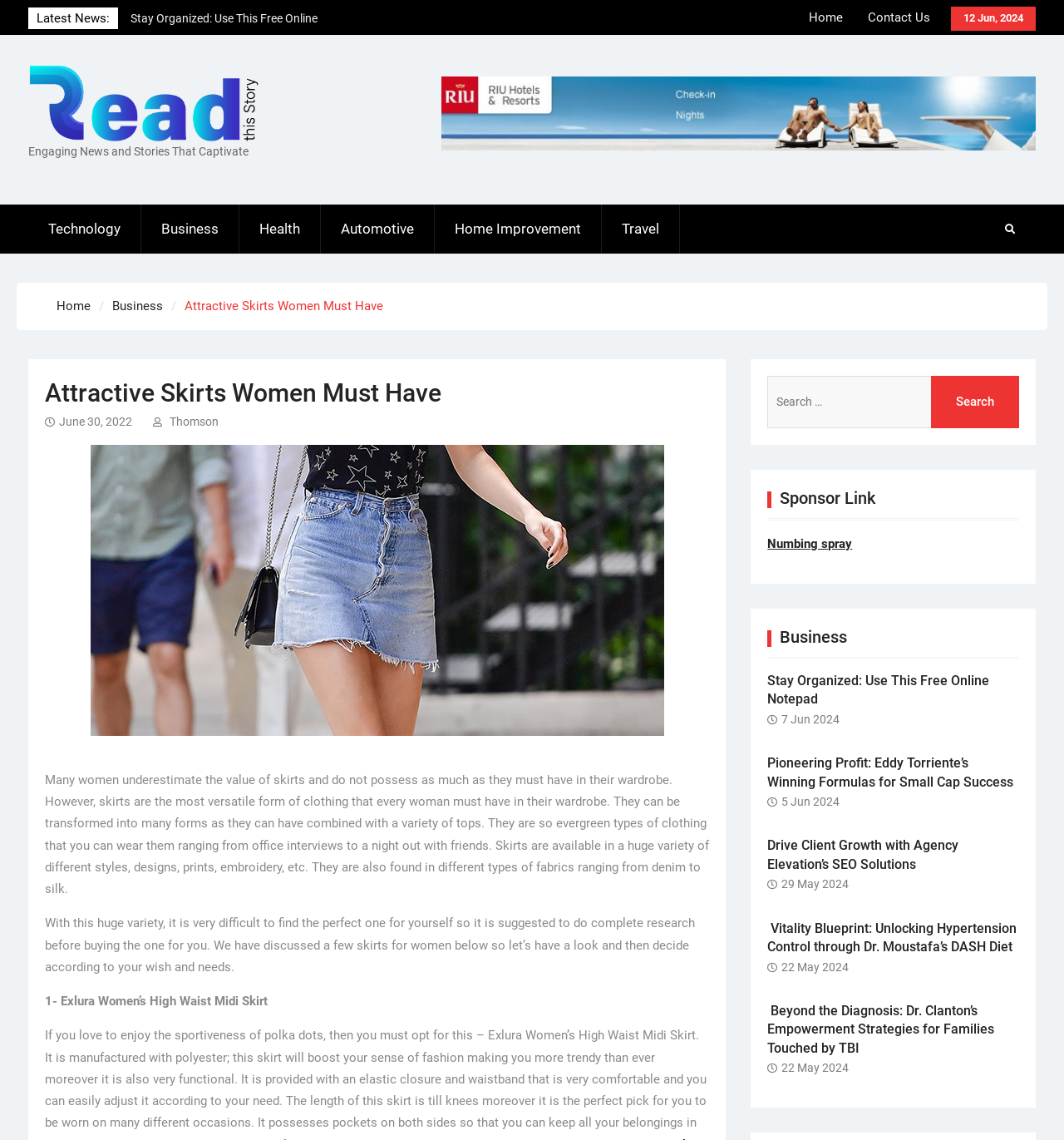What is the date of the latest news?
Based on the image, answer the question in a detailed manner.

I found the latest news section on the webpage, which is located at the top of the page. The date of the latest news is mentioned as '12 Jun, 2024'.